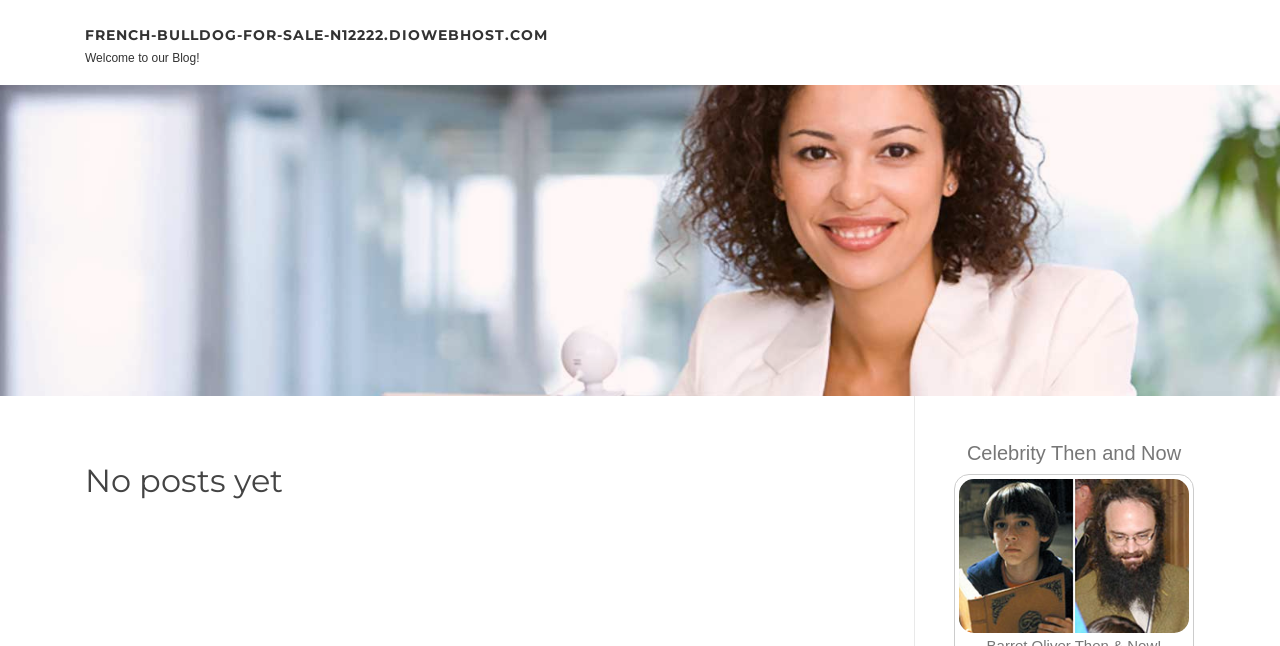Locate the bounding box of the UI element with the following description: "Film".

None